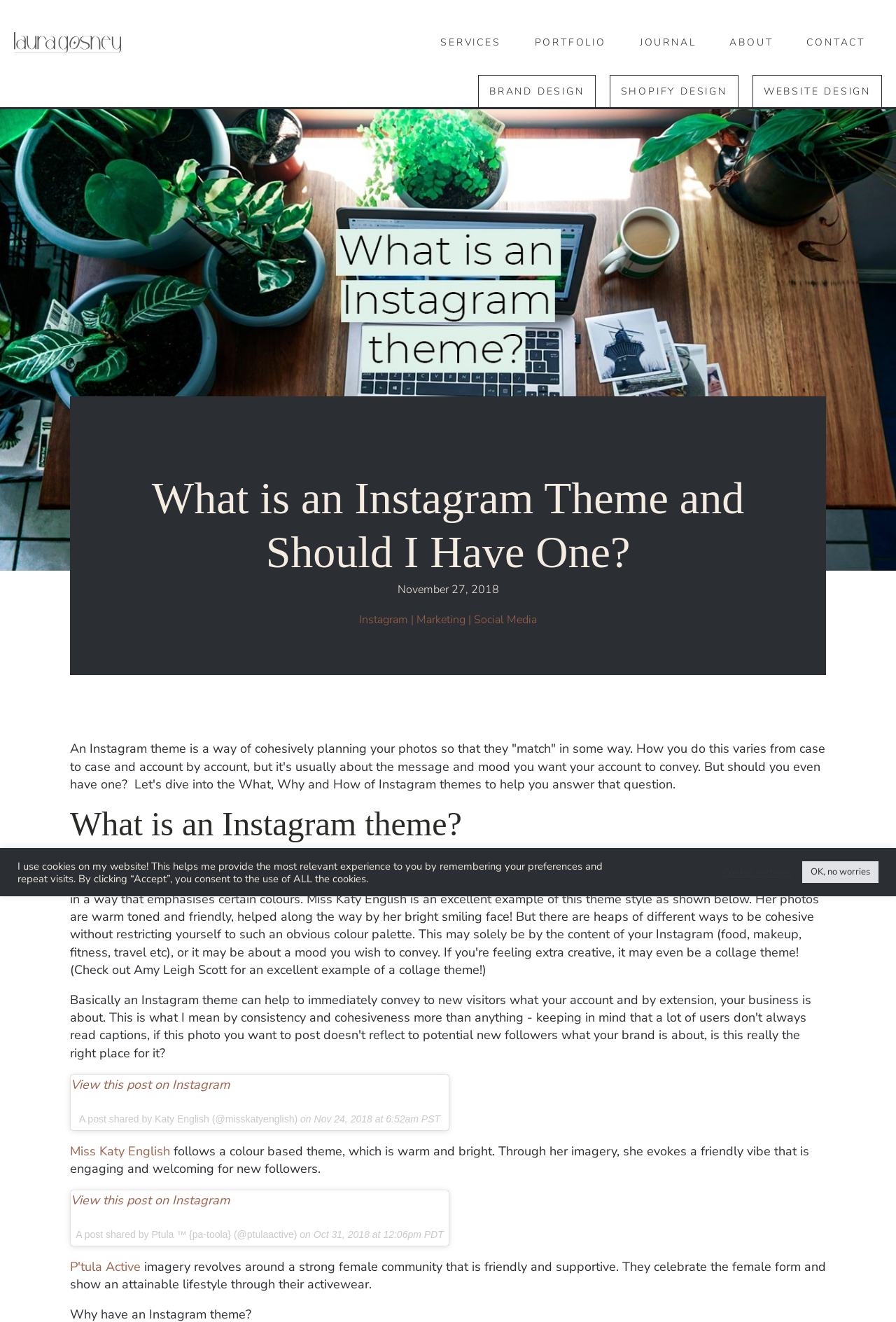What is the purpose of an Instagram theme?
Please respond to the question with as much detail as possible.

According to the article, an Instagram theme is a way of cohesively planning photos to convey a message and mood. This is stated in the paragraph that explains what an Instagram theme is.